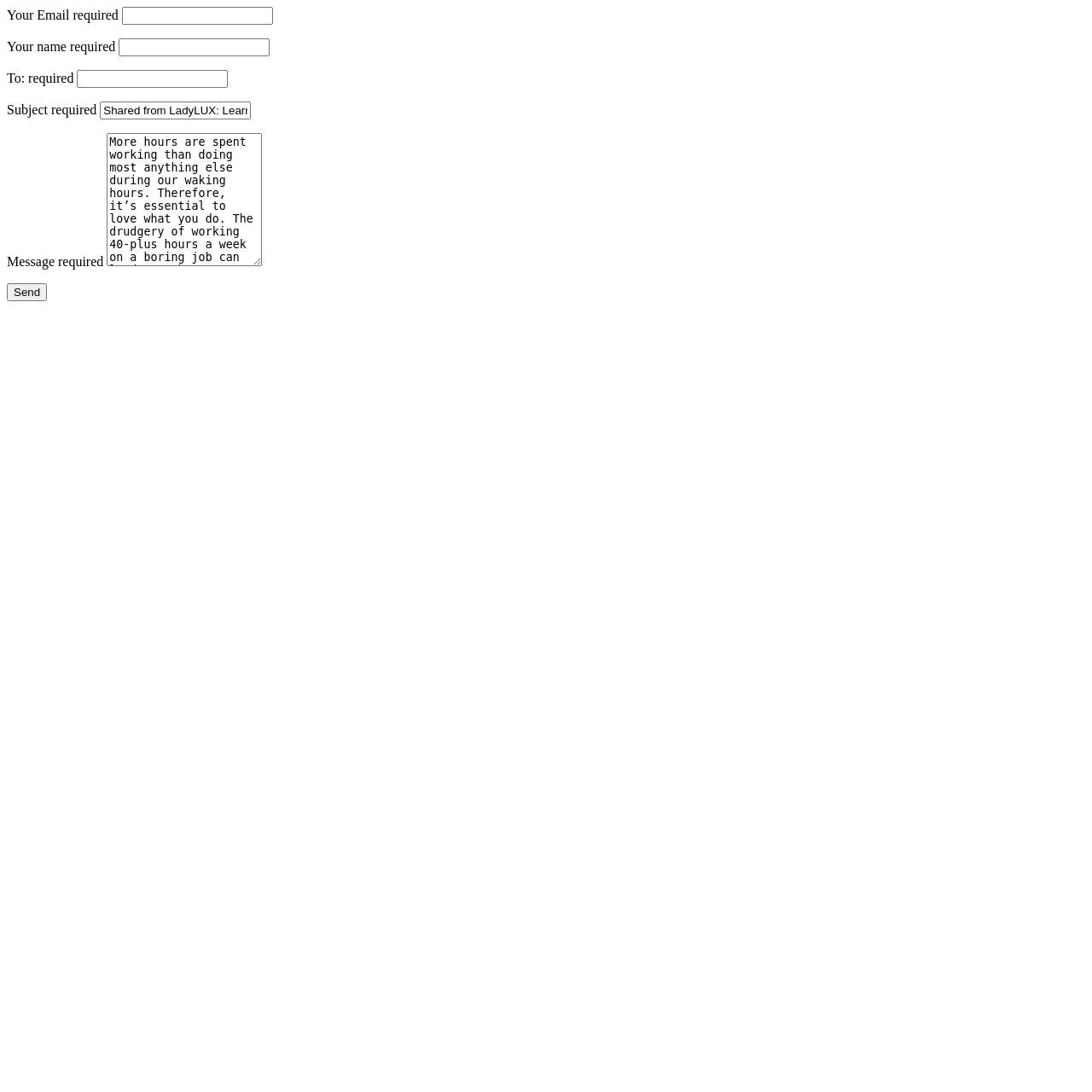What is the purpose of the 'Send' button?
Look at the image and respond with a single word or a short phrase.

To send the message